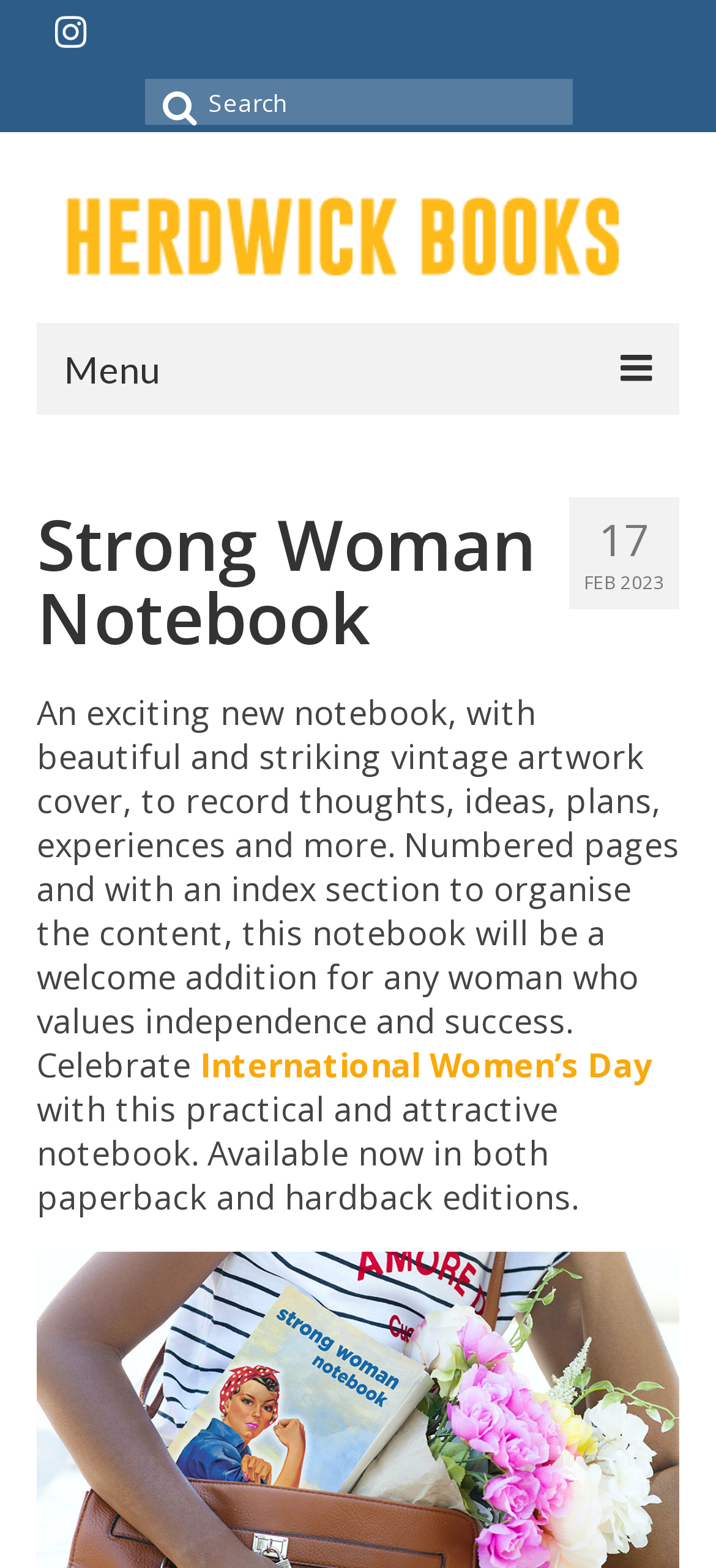Utilize the details in the image to thoroughly answer the following question: What is the name of the notebook?

The name of the notebook can be found in the heading element, which is 'Strong Woman Notebook'. This is the main title of the webpage, indicating that the webpage is about a specific notebook product.